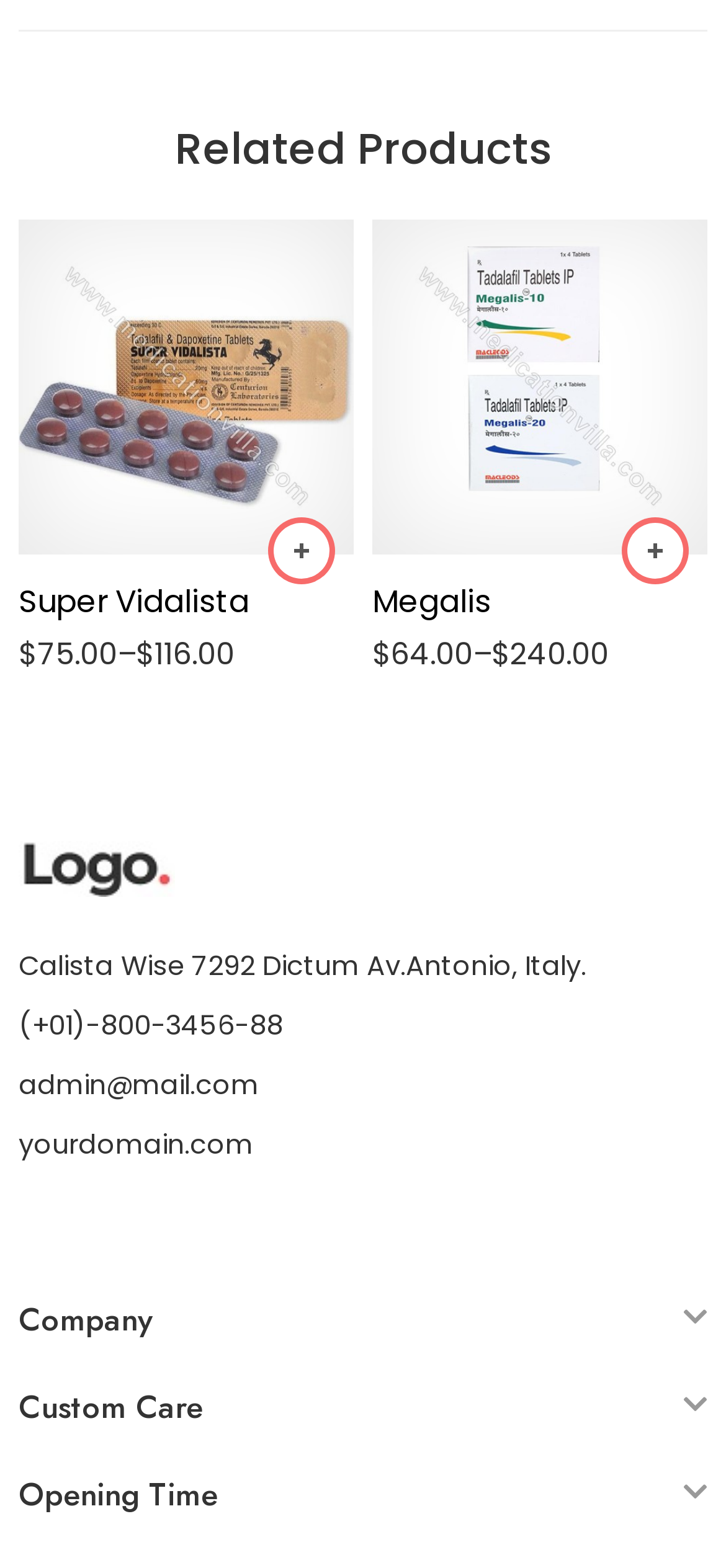Determine the bounding box coordinates of the element's region needed to click to follow the instruction: "View company information". Provide these coordinates as four float numbers between 0 and 1, formatted as [left, top, right, bottom].

[0.026, 0.827, 0.21, 0.856]